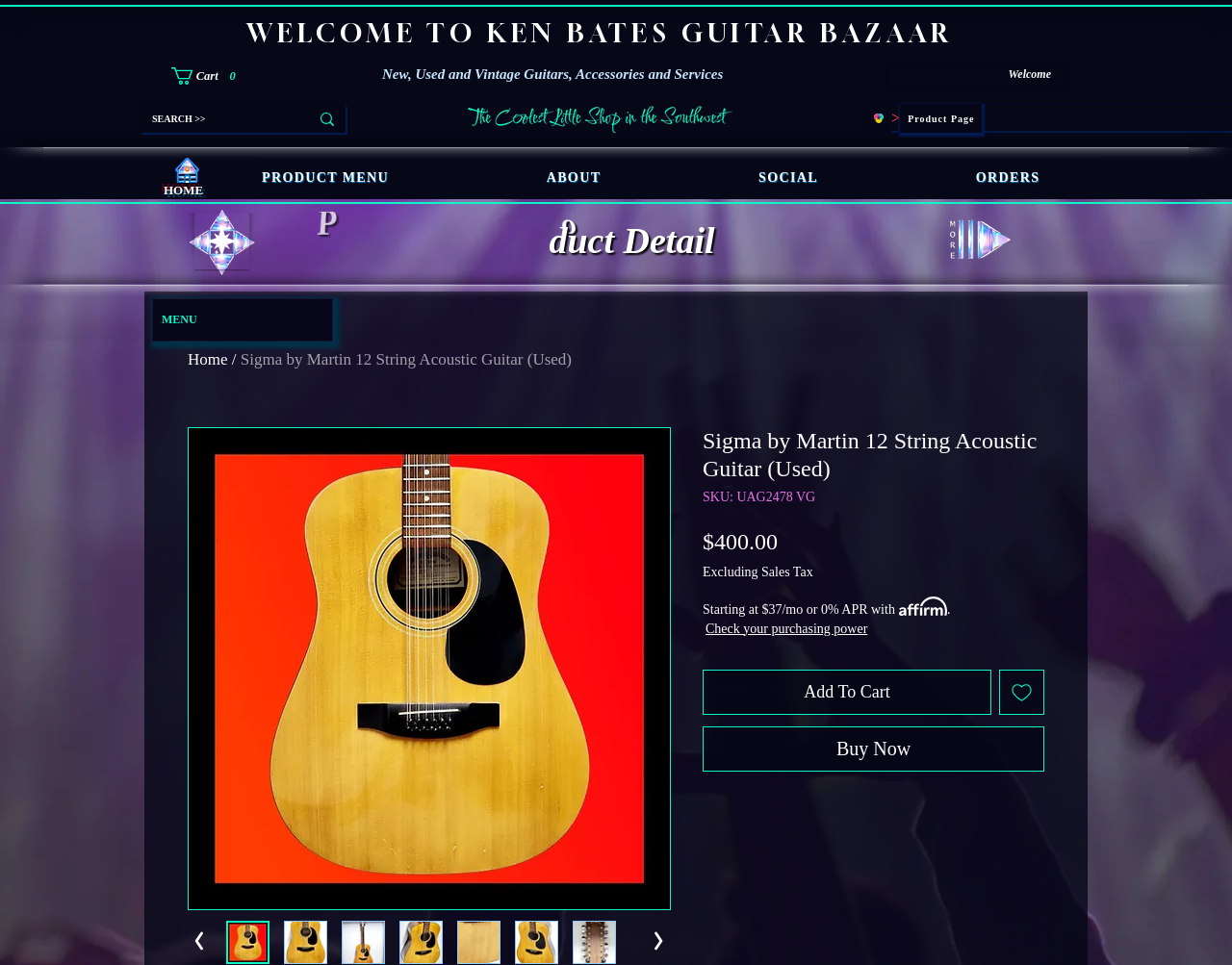Pinpoint the bounding box coordinates of the area that must be clicked to complete this instruction: "Donate".

None